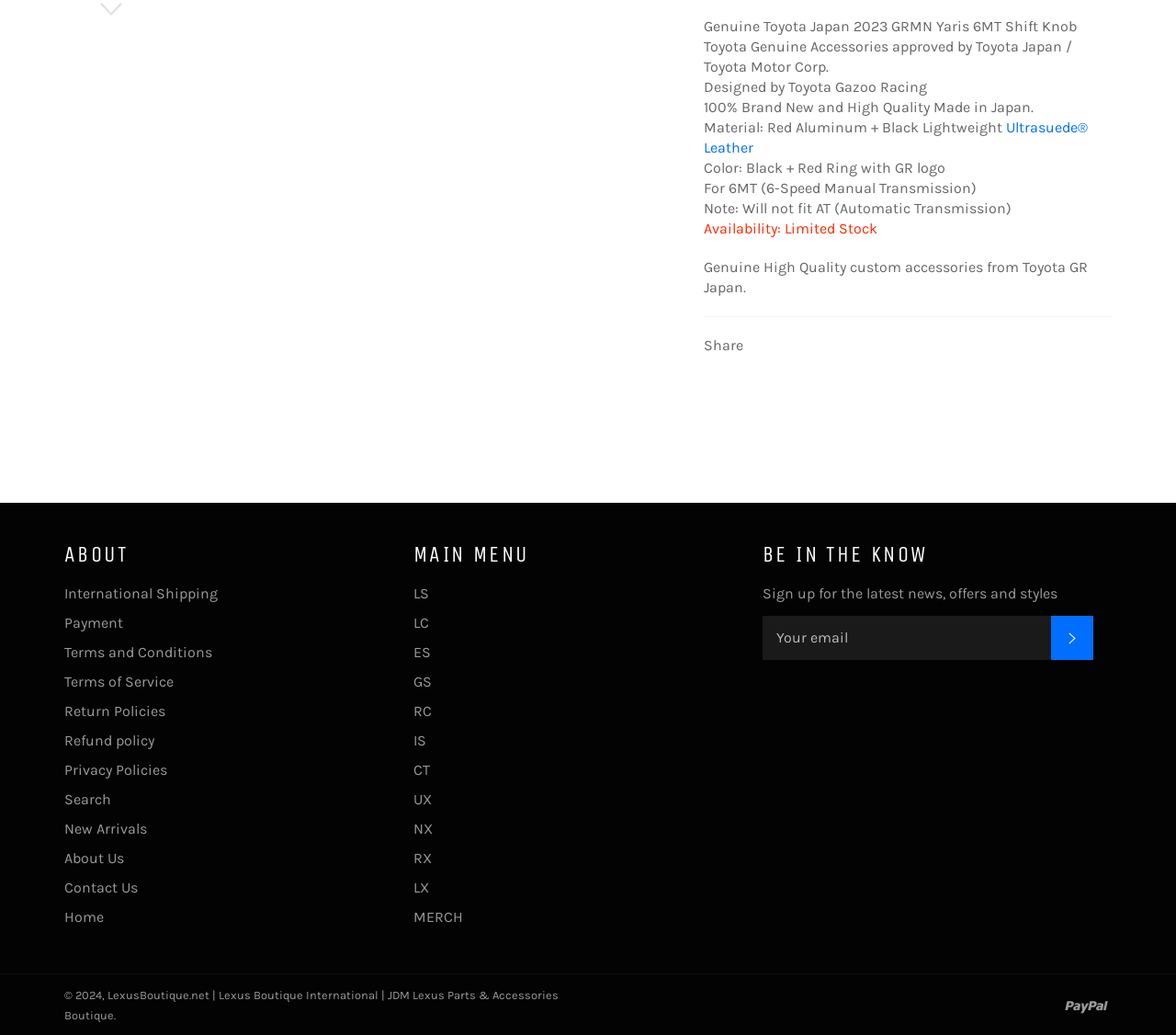Determine the bounding box coordinates of the UI element that matches the following description: "parent_node: SUBSCRIBE name="contact[email]" placeholder="Your email"". The coordinates should be four float numbers between 0 and 1 in the format [left, top, right, bottom].

[0.648, 0.595, 0.894, 0.637]